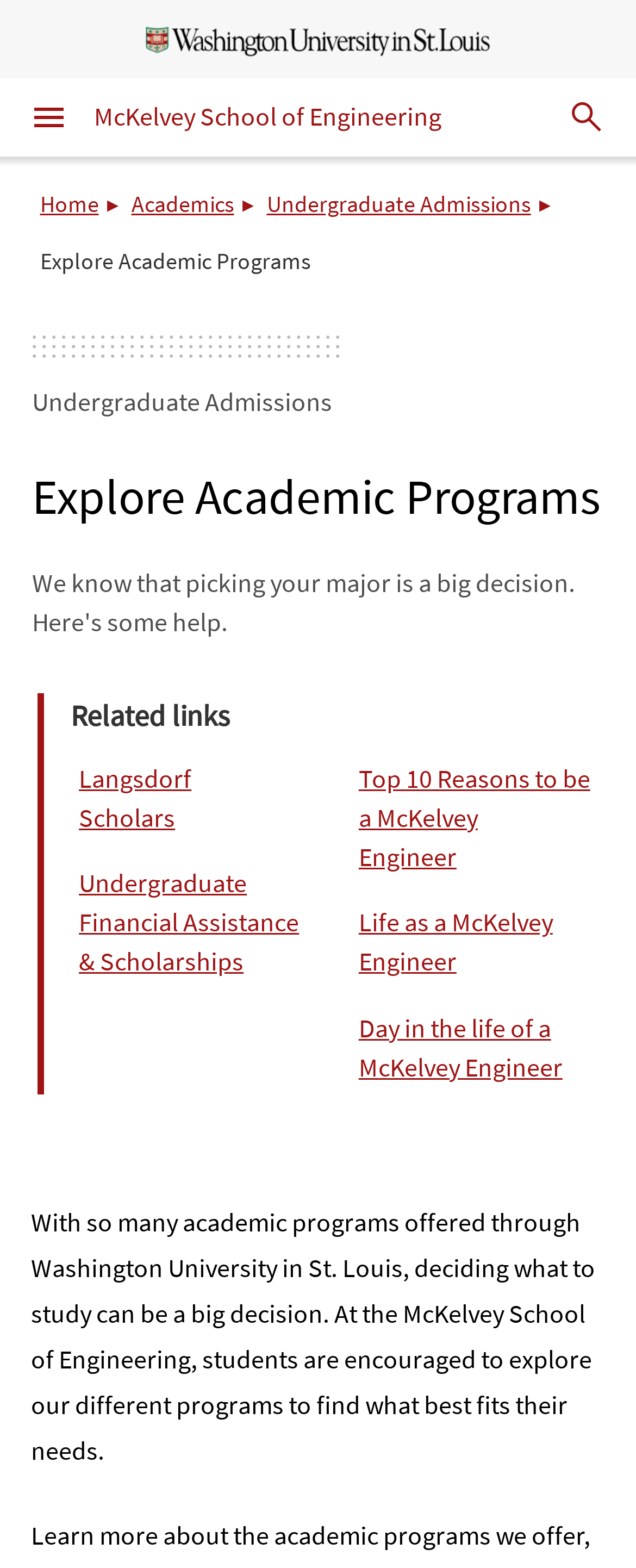Locate the bounding box coordinates of the element you need to click to accomplish the task described by this instruction: "go to Washington University home page".

[0.205, 0.006, 0.795, 0.044]